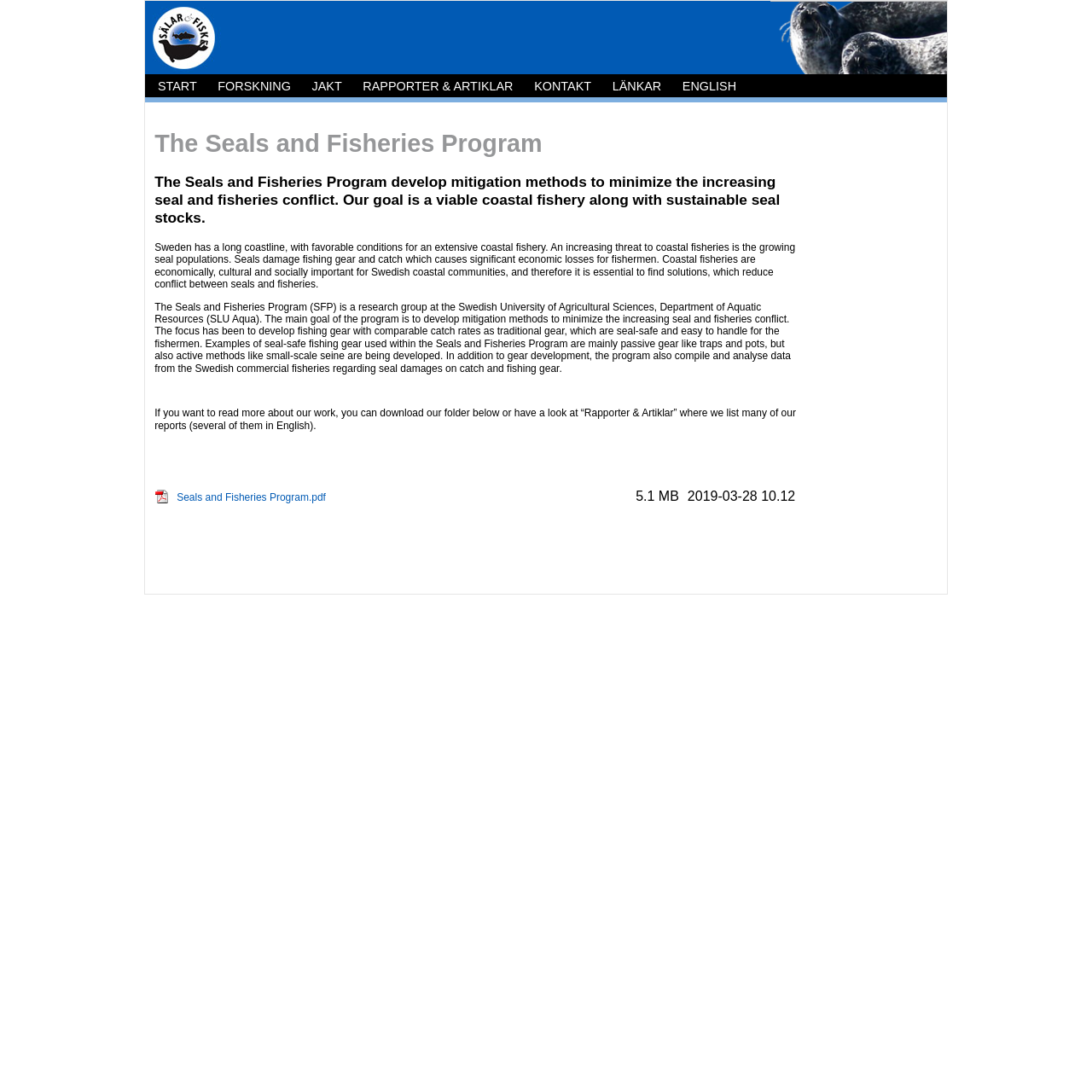Pinpoint the bounding box coordinates of the element you need to click to execute the following instruction: "Download the Seals and Fisheries Program.pdf file". The bounding box should be represented by four float numbers between 0 and 1, in the format [left, top, right, bottom].

[0.162, 0.45, 0.298, 0.461]